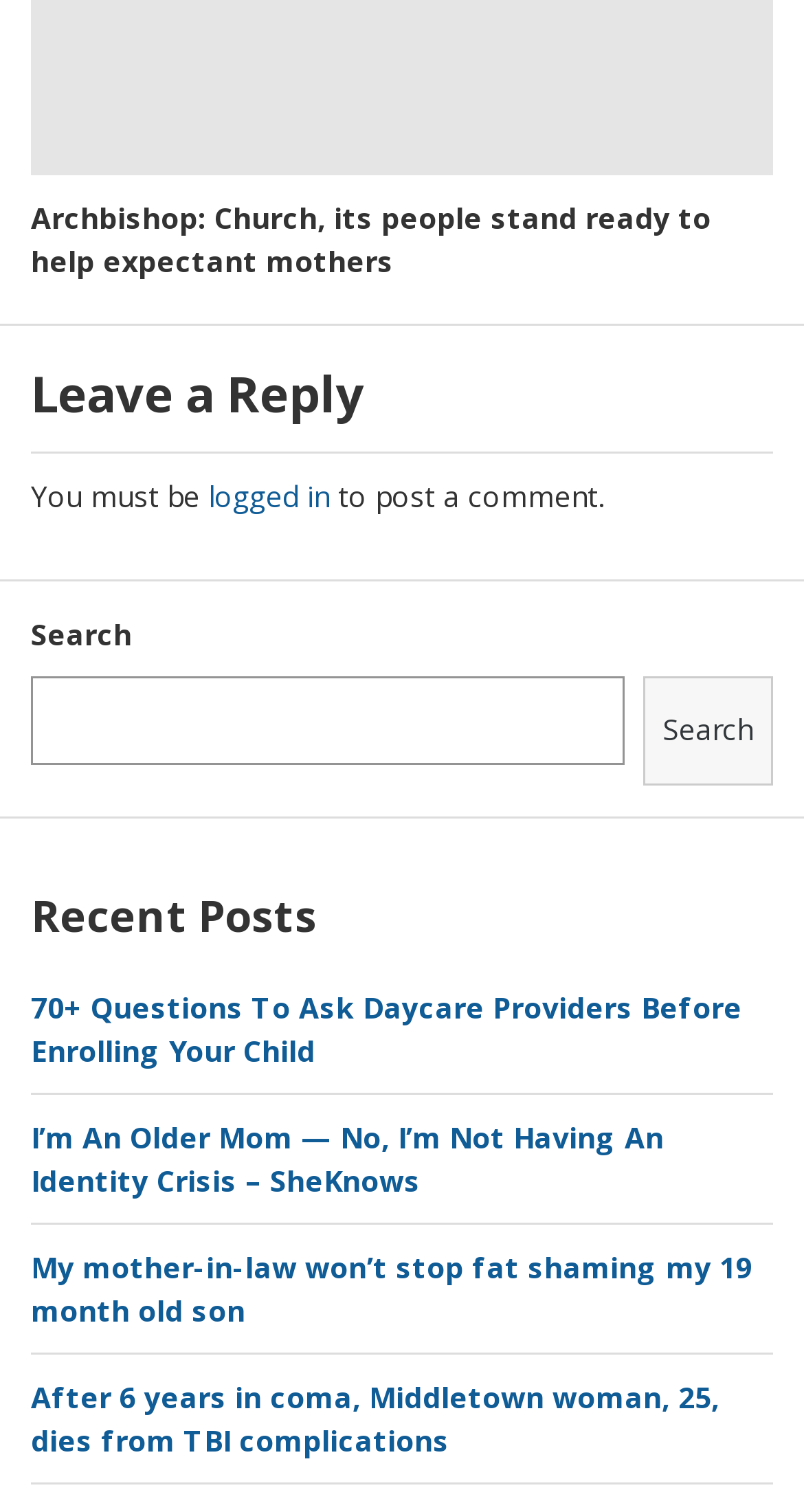Locate the bounding box coordinates of the area where you should click to accomplish the instruction: "Search for something".

[0.038, 0.447, 0.776, 0.505]